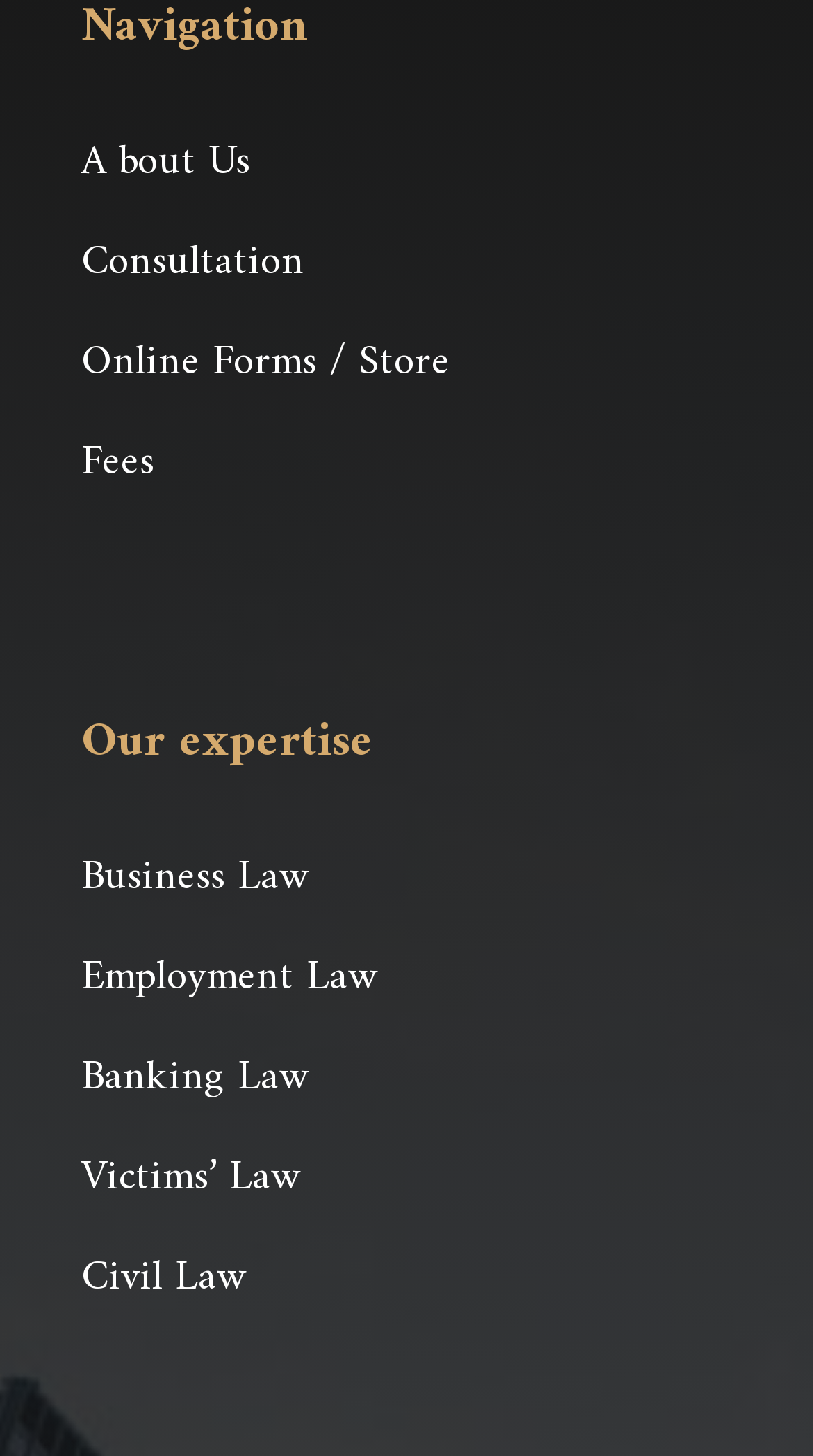Identify the bounding box coordinates for the UI element described as: "Consultation".

[0.1, 0.156, 0.374, 0.206]